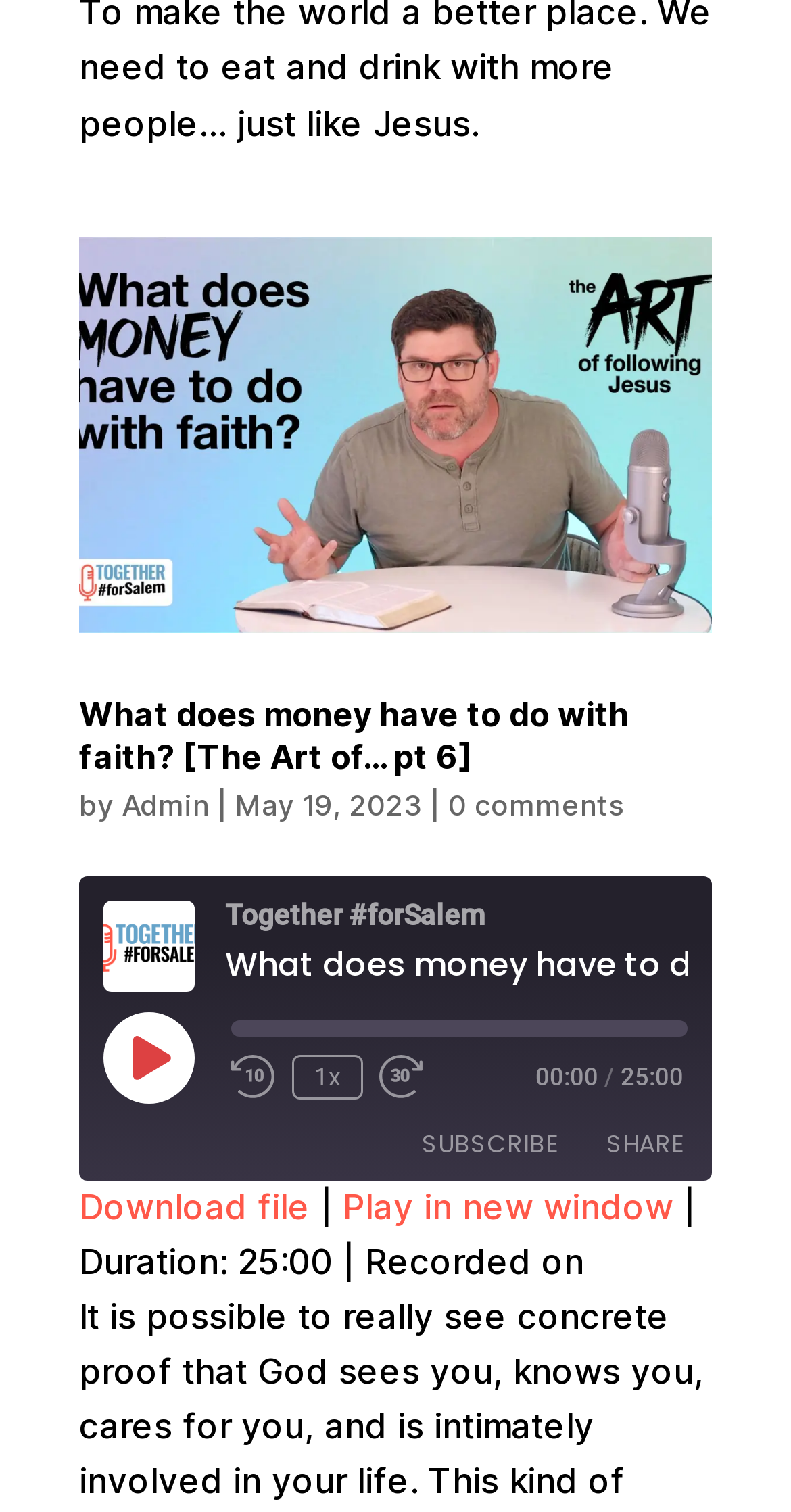Pinpoint the bounding box coordinates of the clickable element needed to complete the instruction: "Play Episode". The coordinates should be provided as four float numbers between 0 and 1: [left, top, right, bottom].

[0.131, 0.669, 0.244, 0.728]